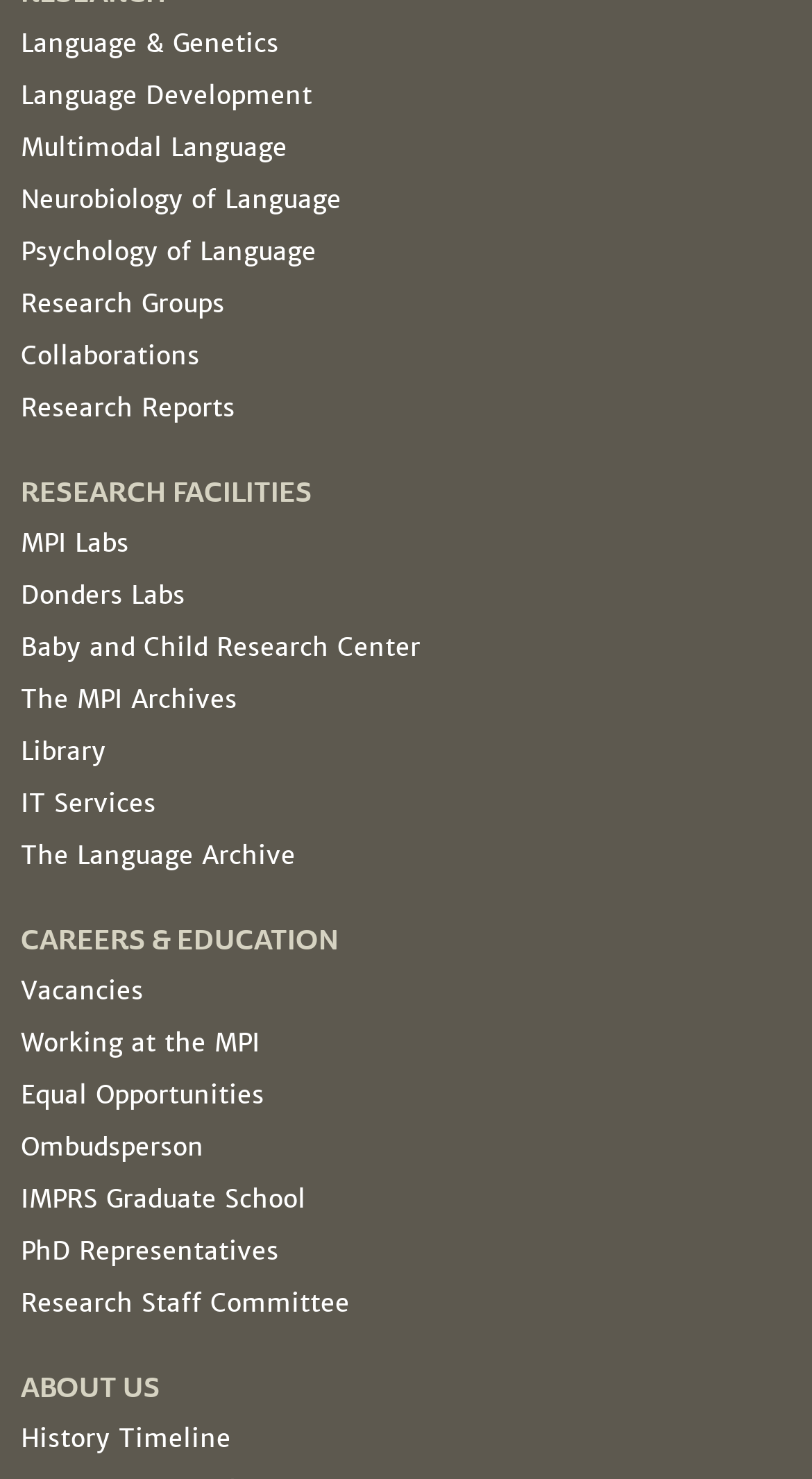Identify the bounding box coordinates of the region I need to click to complete this instruction: "Check Vacancies".

[0.026, 0.659, 0.177, 0.682]